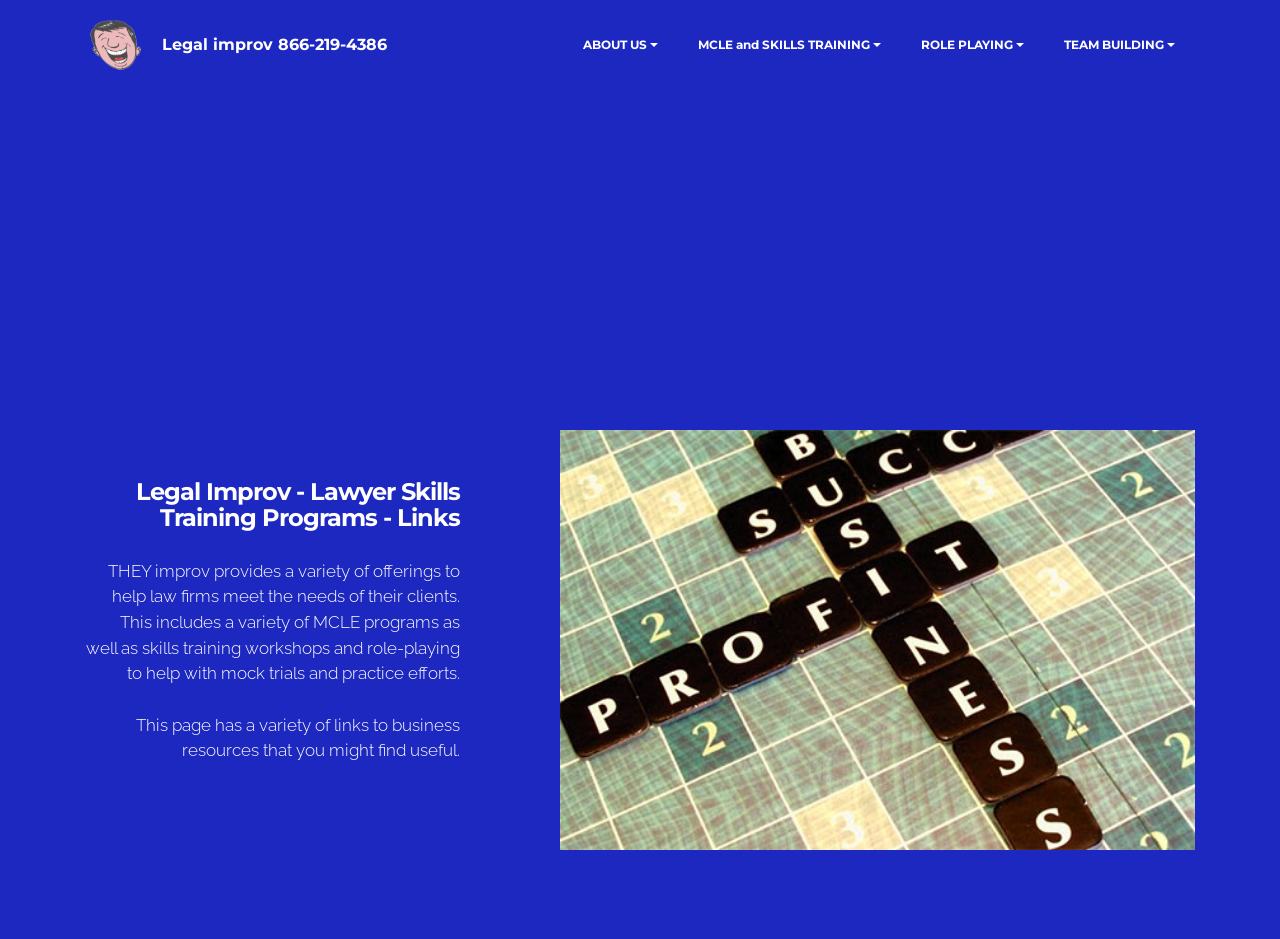What is the name of the company?
Refer to the image and provide a one-word or short phrase answer.

Legal Improv